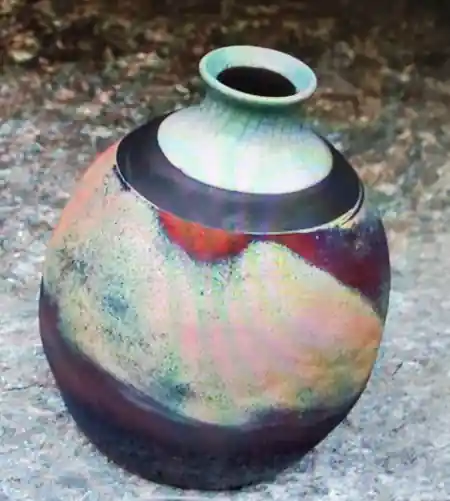Summarize the image with a detailed description that highlights all prominent details.

This image showcases a beautifully crafted ceramic vase, likely influenced by traditional Raku pottery techniques. The vase features a rounded body with a narrow neck, elegantly highlighting the skill involved in its creation. The surface exhibits a striking array of colors, including rich red, soft beige, and muted green tones, showcasing the transformative process of oxidation that occurs during the Raku firing. This method involves the release of volatile compounds in the clay and glaze, allowing for dramatic variations in color and texture.

The artistry of this piece may draw inspiration from historical figures such as Sen no Rikyū, a renowned Japanese tea master who emphasized simplicity and natural beauty in tea ceremonies. Under the skilled hands of artisans like Chjir, this vase embodies the principles of "ima-yaki" or "current pottery," which later became known as Juraku-yaki, named after the distinctive red clay used. Such ceramics not only serve as functional objects but also as expressions of cultural heritage, marrying aesthetics with utility.